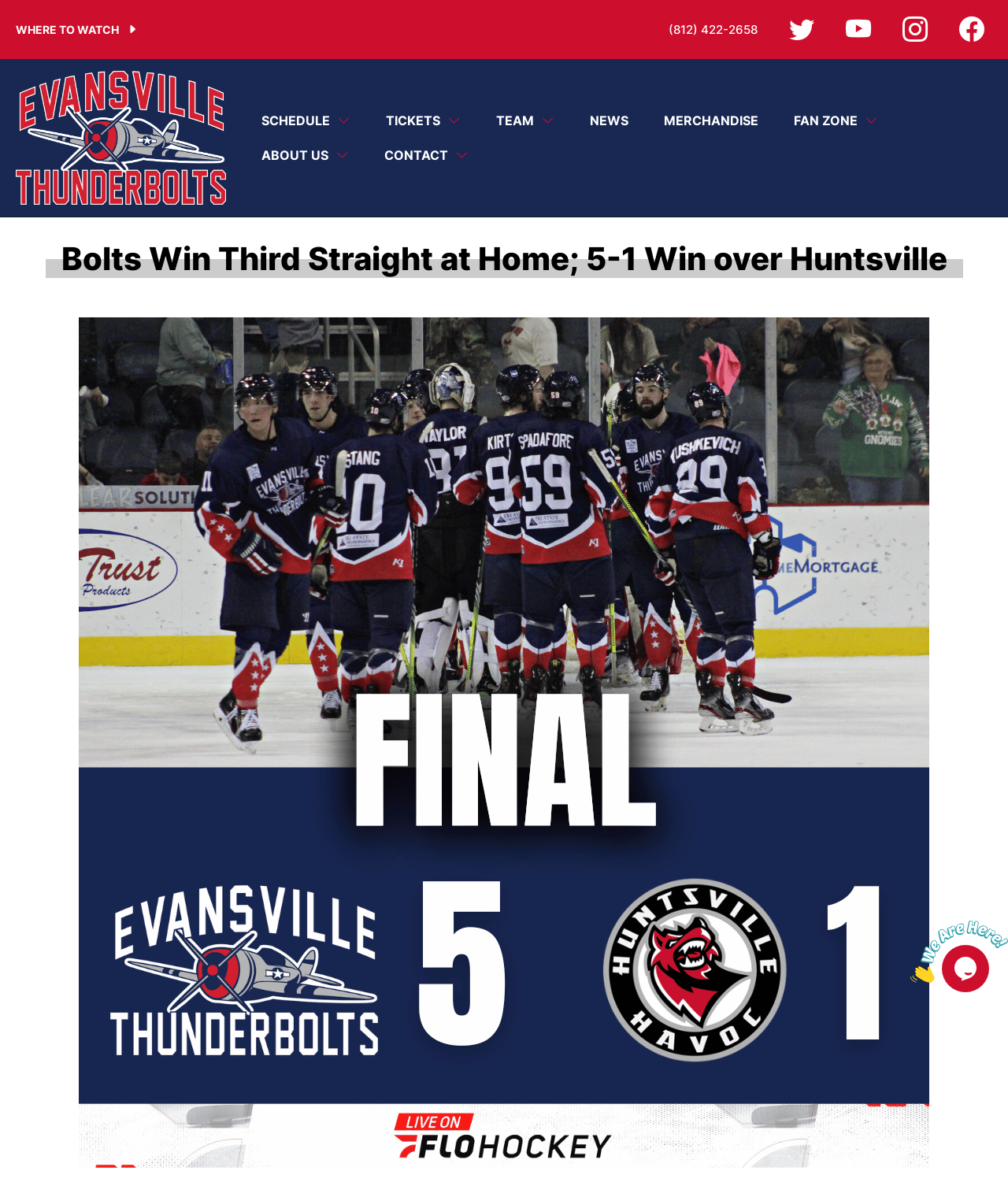Find the bounding box coordinates of the clickable area that will achieve the following instruction: "Click on the 'TAPESTRY' link".

None